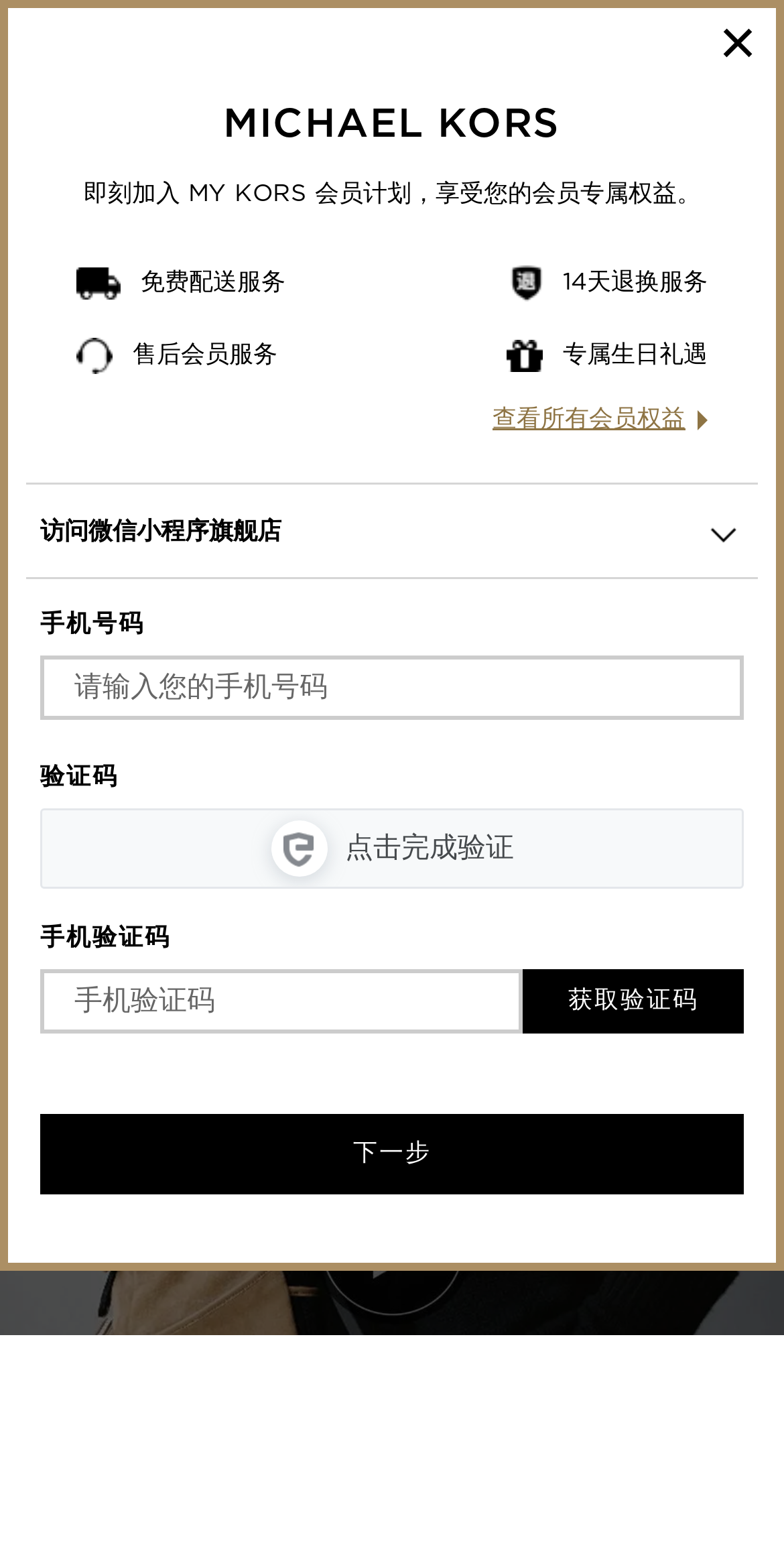Can you provide the bounding box coordinates for the element that should be clicked to implement the instruction: "Visit the official website"?

[0.333, 0.077, 0.667, 0.142]